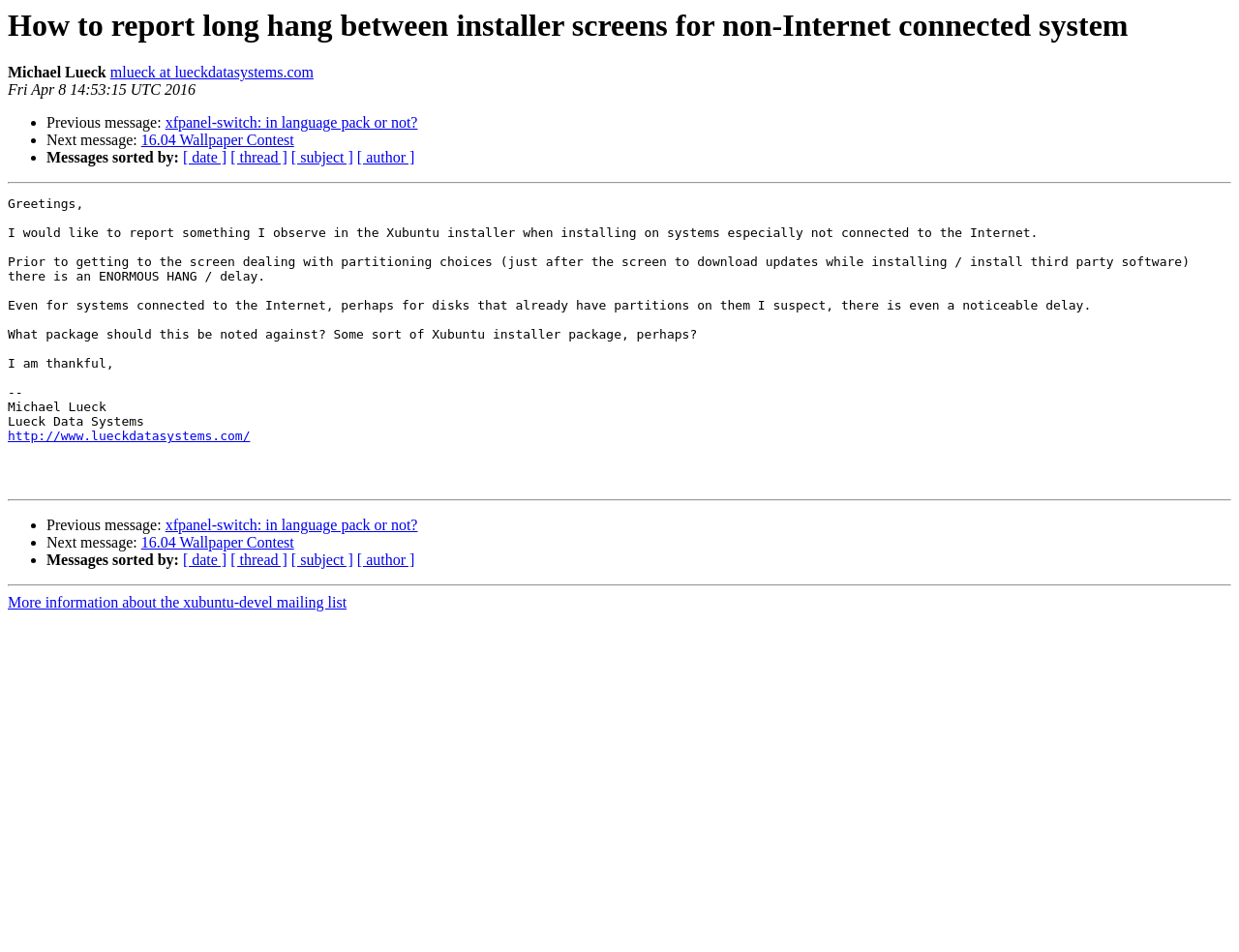Highlight the bounding box coordinates of the element that should be clicked to carry out the following instruction: "Go to the xubuntu-devel mailing list information page". The coordinates must be given as four float numbers ranging from 0 to 1, i.e., [left, top, right, bottom].

[0.006, 0.624, 0.28, 0.642]